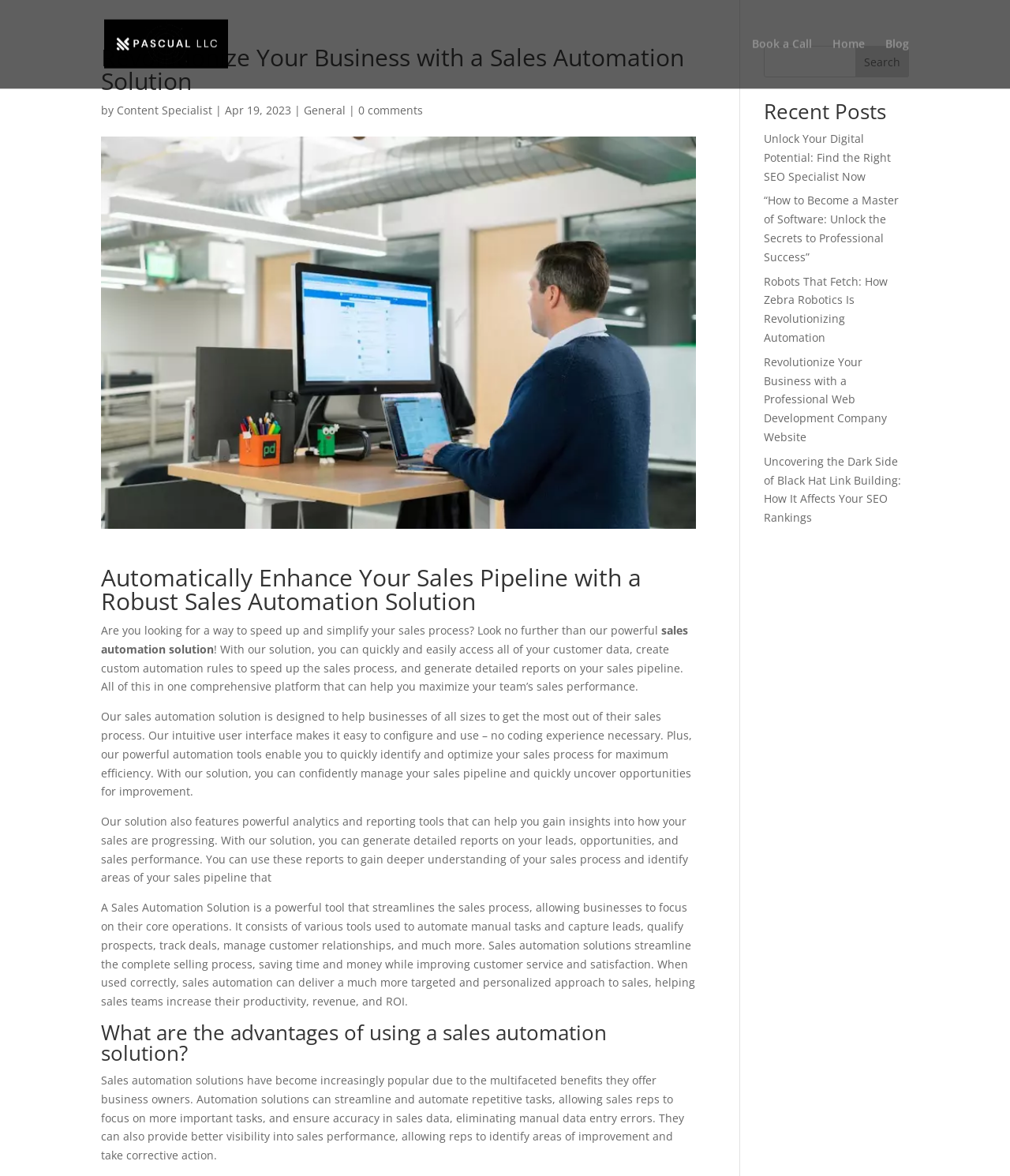Give a one-word or one-phrase response to the question: 
What is the benefit of using a sales automation solution?

Streamline and automate repetitive tasks